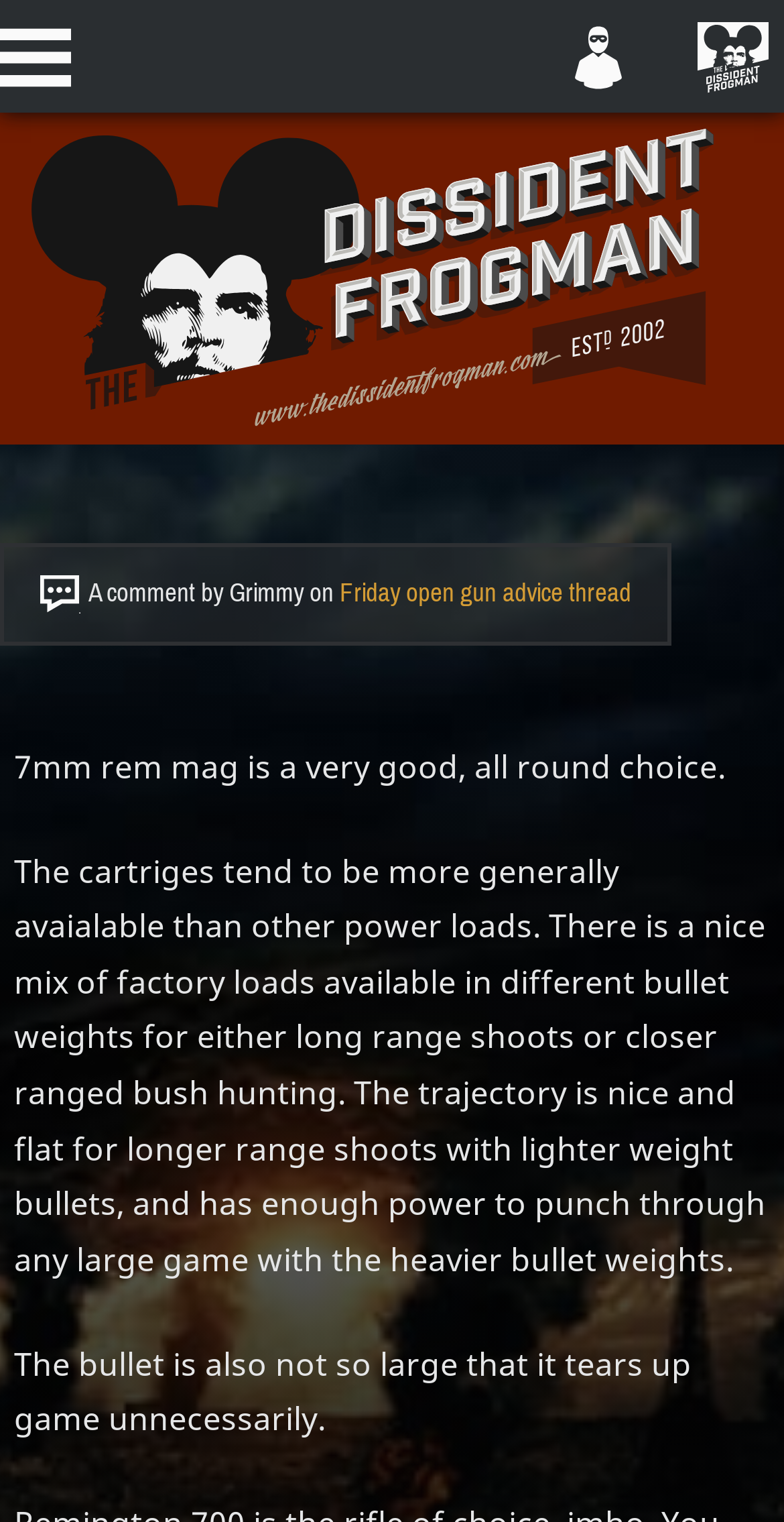What is the topic of the comment?
Look at the image and respond to the question as thoroughly as possible.

The topic of the comment is gun advice, specifically about the 7mm rem mag cartridge, as mentioned in the static text '7mm rem mag is a very good, all round choice'.